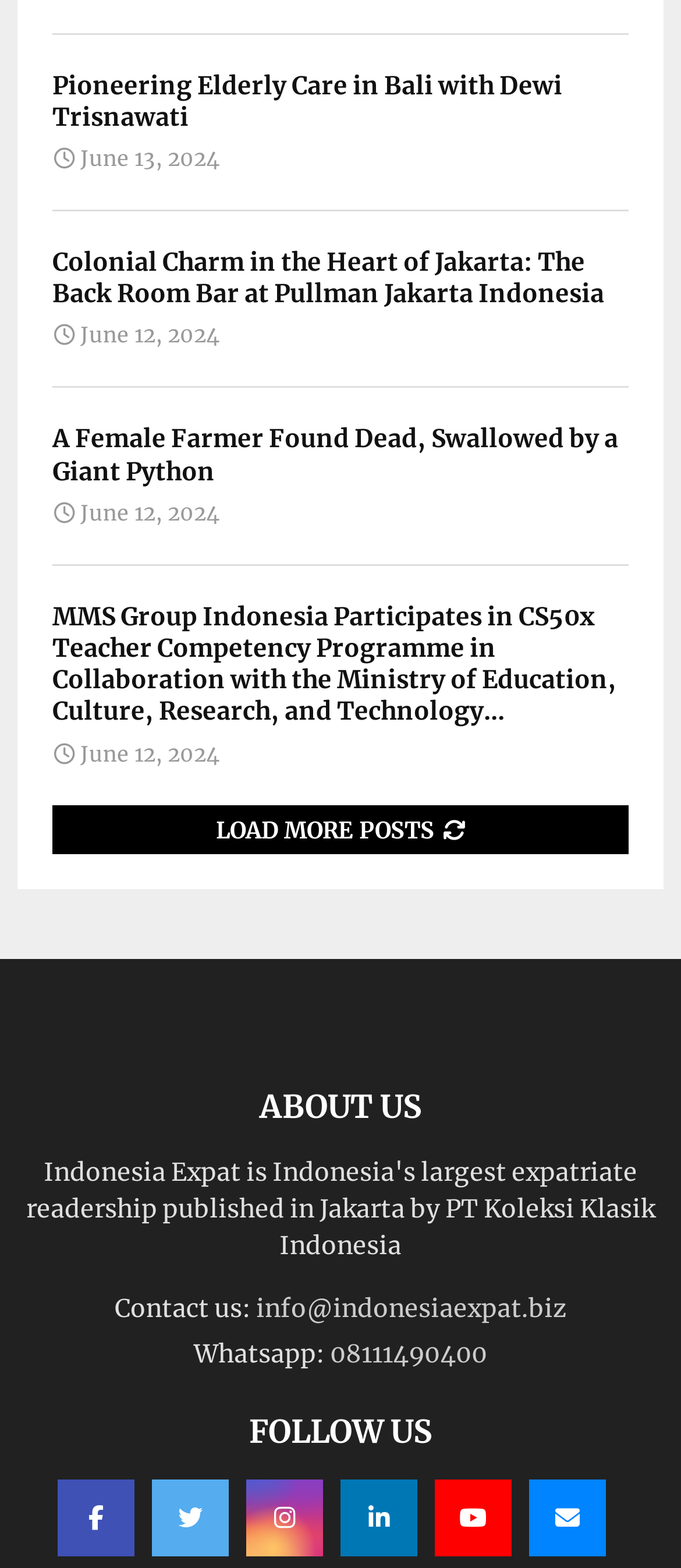Locate the bounding box coordinates of the element that needs to be clicked to carry out the instruction: "click on the 'add' link". The coordinates should be given as four float numbers ranging from 0 to 1, i.e., [left, top, right, bottom].

None